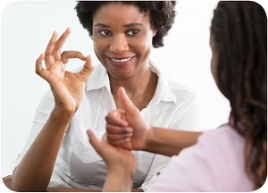Please give a short response to the question using one word or a phrase:
How is the girl responding?

Giving a thumbs-up